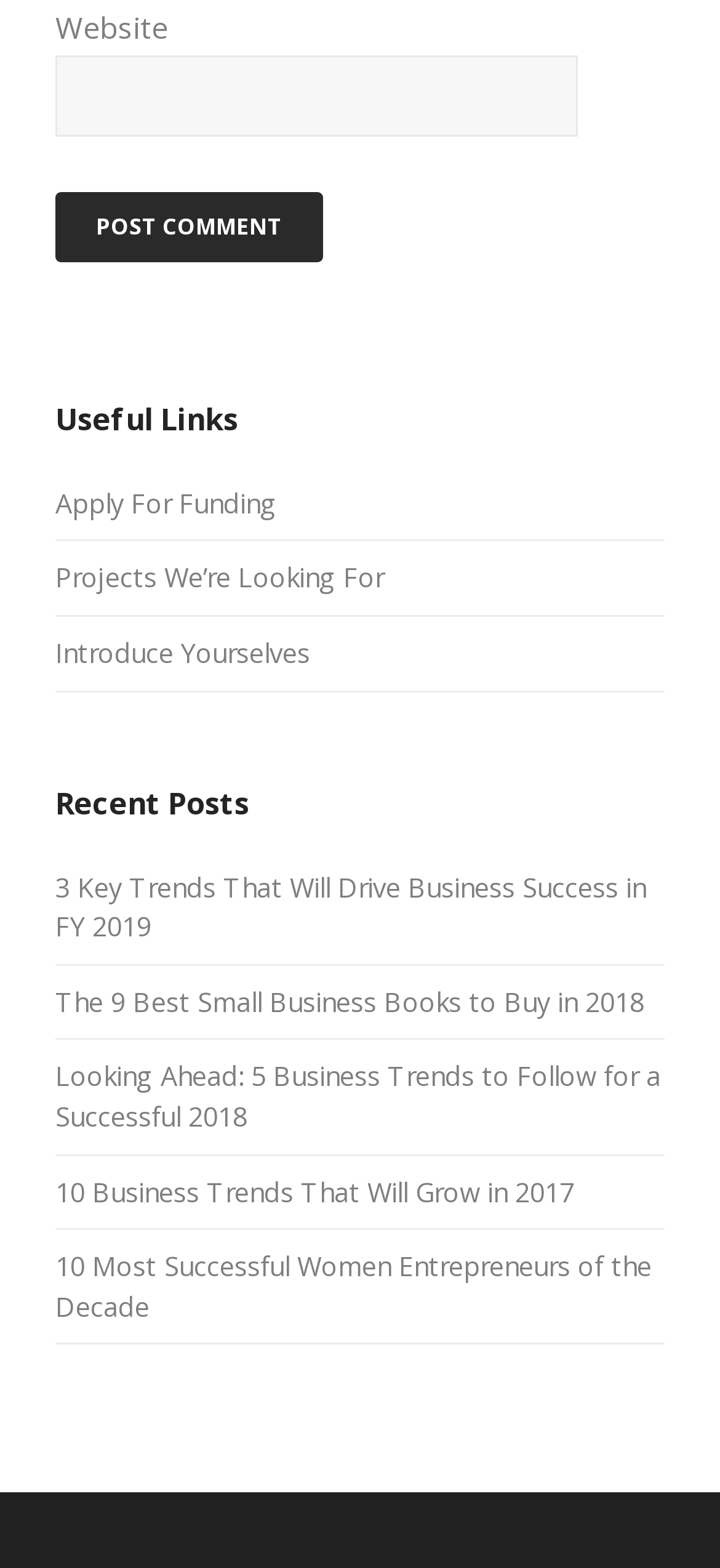Highlight the bounding box coordinates of the element that should be clicked to carry out the following instruction: "Apply for funding". The coordinates must be given as four float numbers ranging from 0 to 1, i.e., [left, top, right, bottom].

[0.077, 0.31, 0.385, 0.332]